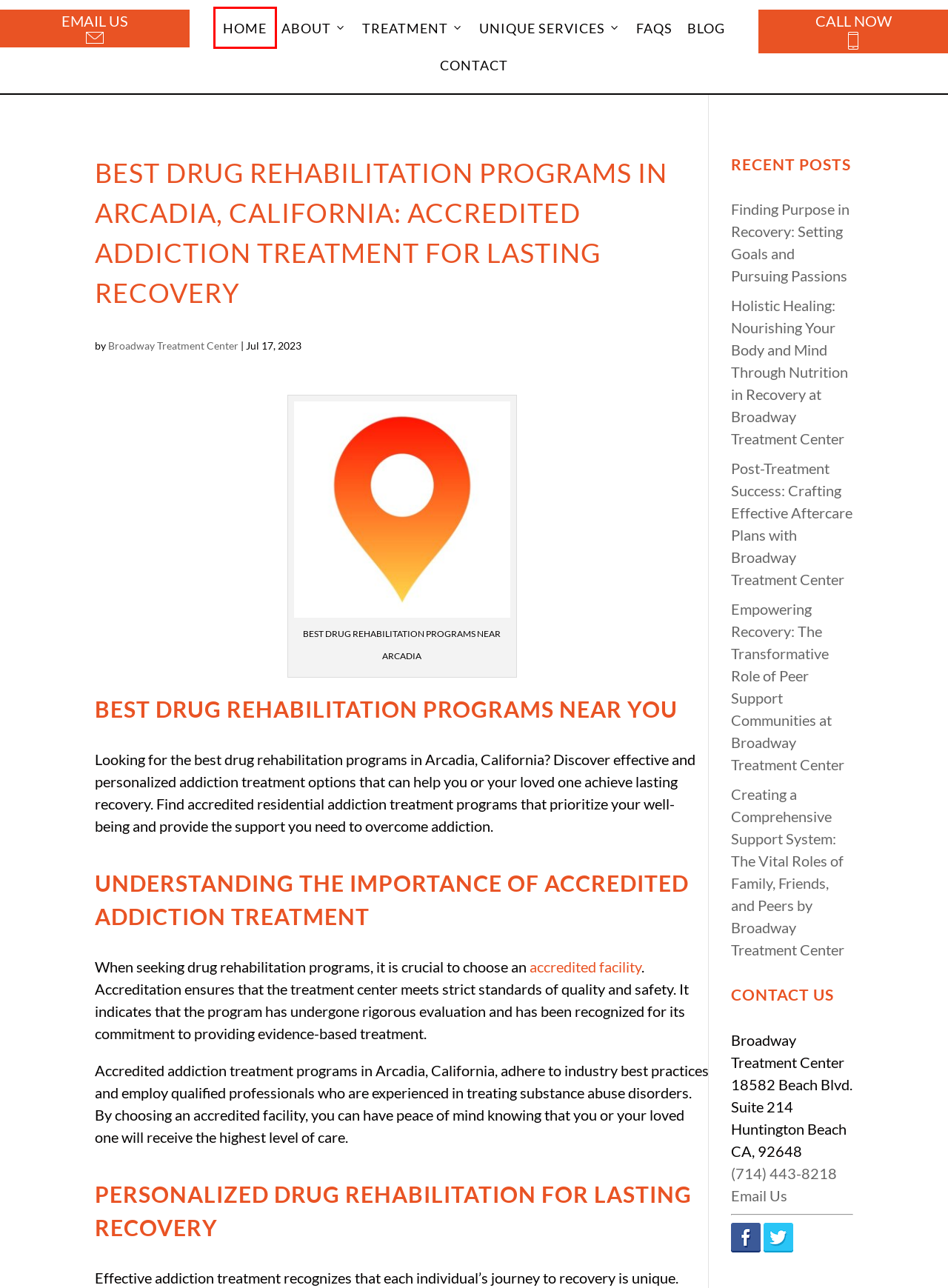Examine the screenshot of the webpage, which includes a red bounding box around an element. Choose the best matching webpage description for the page that will be displayed after clicking the element inside the red bounding box. Here are the candidates:
A. Our Unique Approach to Addiction Treatment » Broadway Treatment Center
B. Best Drug Rehabilitation Center In Orange County California
C. Nutrition and Wellness in Recovery: Nourishing Body and Mind
D. The Power of Peer Support: Joining a Recovery Community
E. Contact Broadway Treatment Center Today at (714) 400-2048
F. Finding Purpose in Recovery: Setting Goals and Pursuing Passions
G. Addiction Treatment FAQ » Broadway Treatment Center
H. Building a Strong Support Network: Family, Friends, and Peers

B